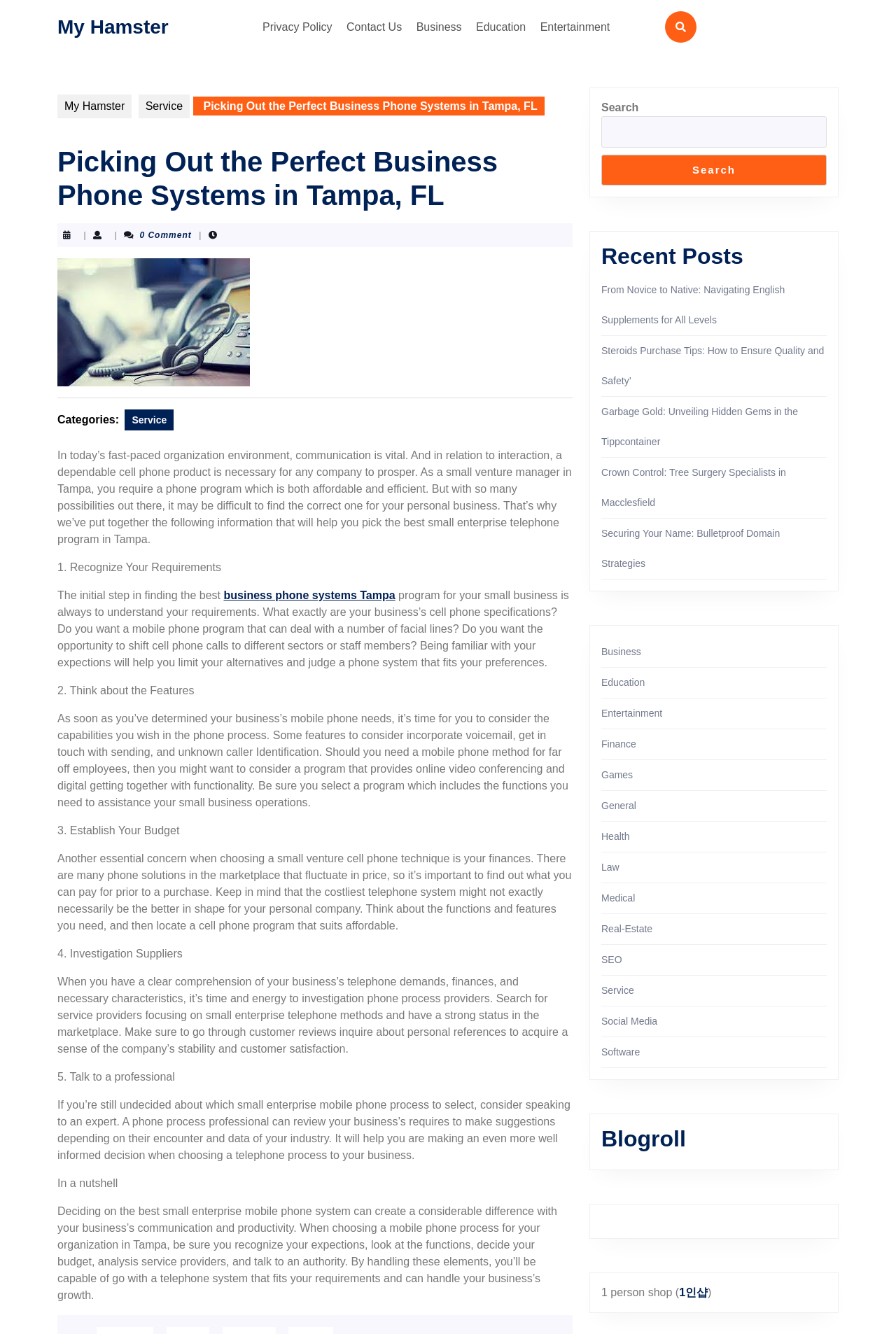Answer this question using a single word or a brief phrase:
What categories are listed in the bottom section of the webpage?

Multiple categories